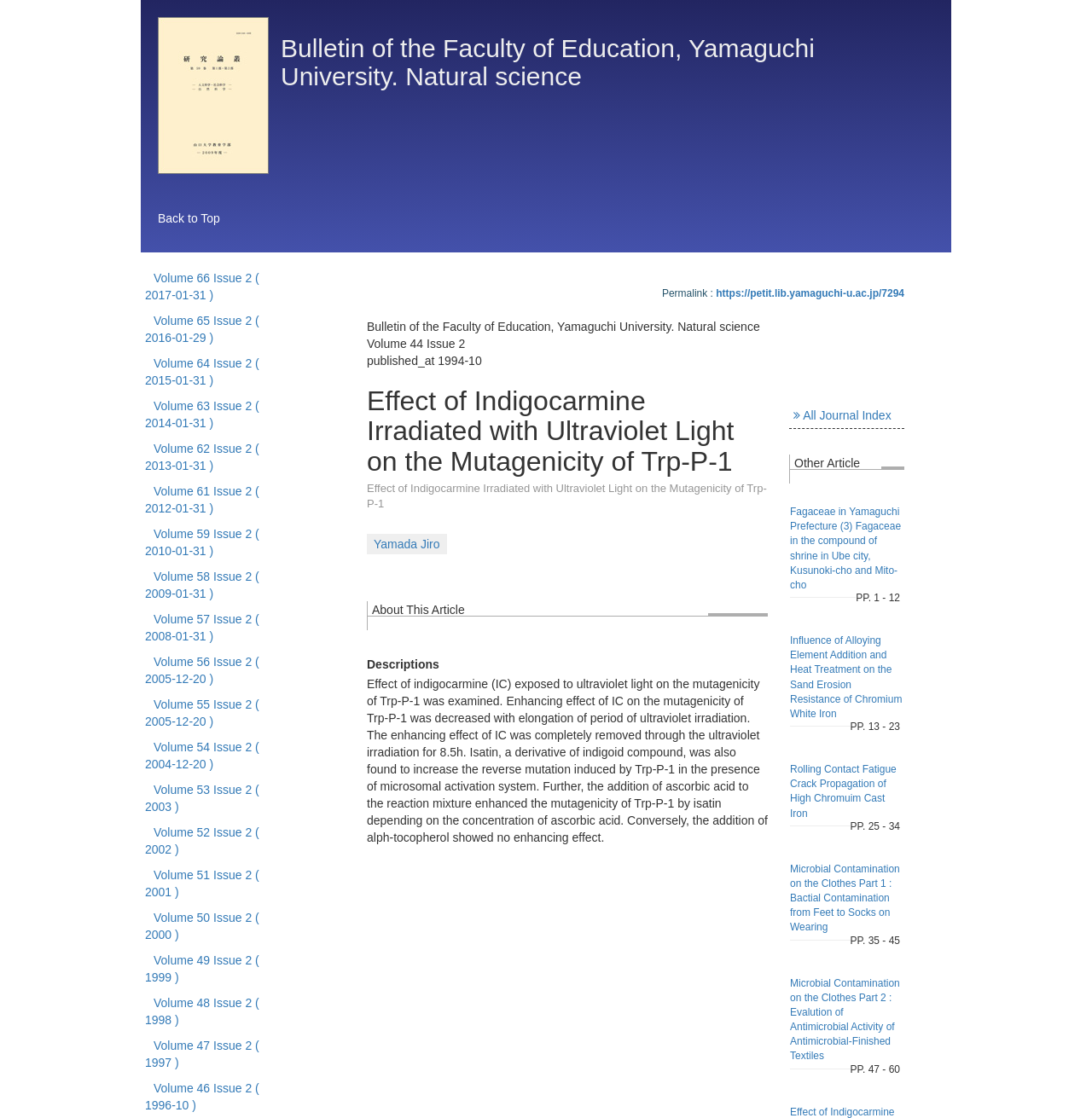Locate the primary heading on the webpage and return its text.

Effect of Indigocarmine Irradiated with Ultraviolet Light on the Mutagenicity of Trp-P-1